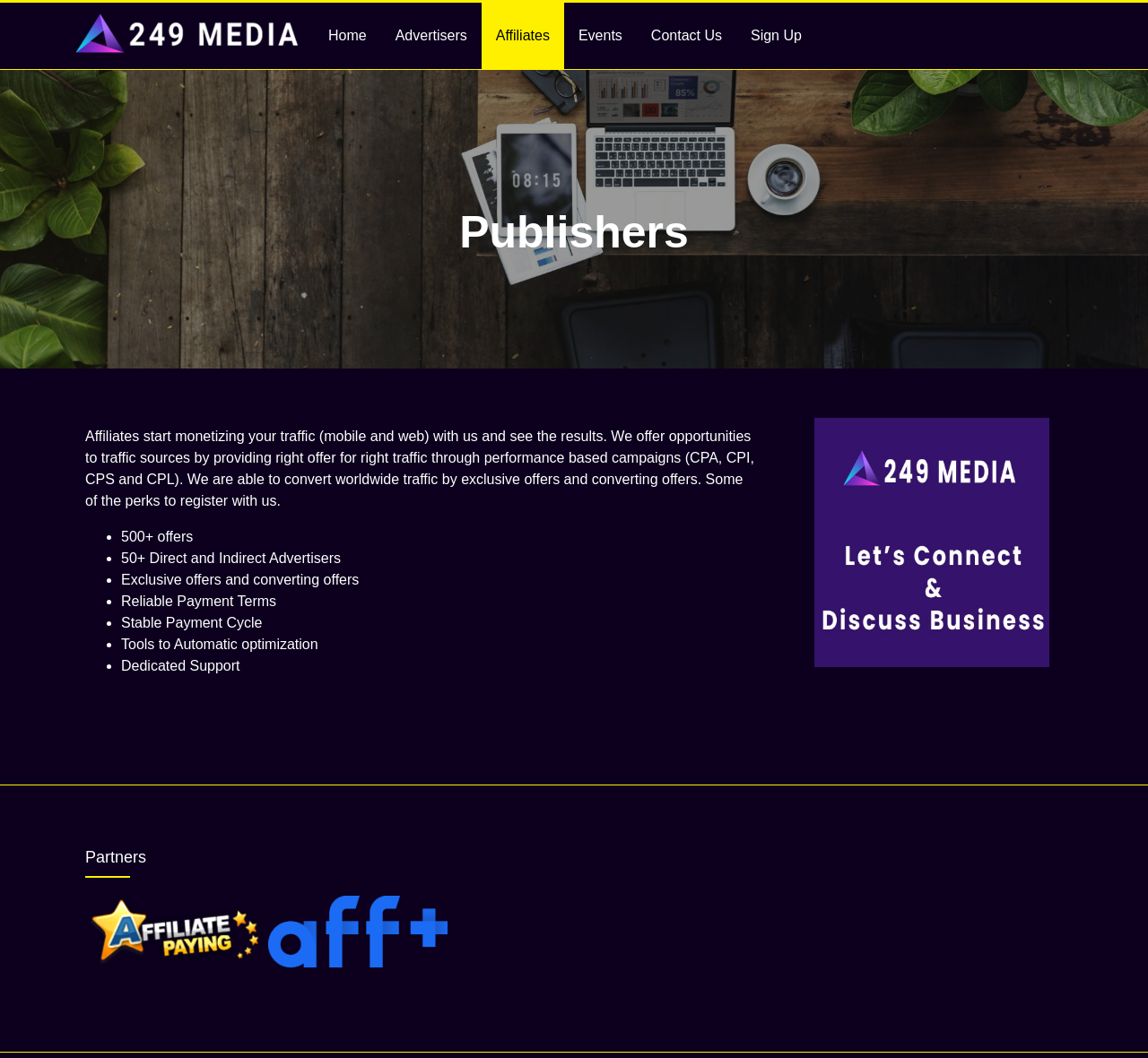Provide a thorough summary of the webpage.

The webpage is titled "Publishers – 249 Media" and has a prominent logo image with the same text at the top left corner. Below the logo, there is a navigation menu with seven links: "Home", "Advertisers", "Affiliates", "Events", "Contact Us", and "Sign Up", arranged horizontally from left to right.

The main content of the page is divided into two sections. The first section, located at the top, has a heading "Publishers" and contains a brief description of the affiliate program, stating that it offers opportunities to monetize traffic through performance-based campaigns. Below this description, there is a list of five benefits, each marked with a bullet point, including 500+ offers, 50+ direct and indirect advertisers, exclusive offers, reliable payment terms, and stable payment cycles.

The second section, located at the bottom, is divided into two complementary areas. The left area has a heading "Partners" and features two links, "Affiliate Paying" and "Aff Plus", each accompanied by an image. The right area has a link "Contact Us" with an image, which is a duplicate of the navigation menu item.

Throughout the page, there are no prominent images aside from the logo and the partner logos. The overall layout is organized, with clear headings and concise text, making it easy to navigate and understand the content.